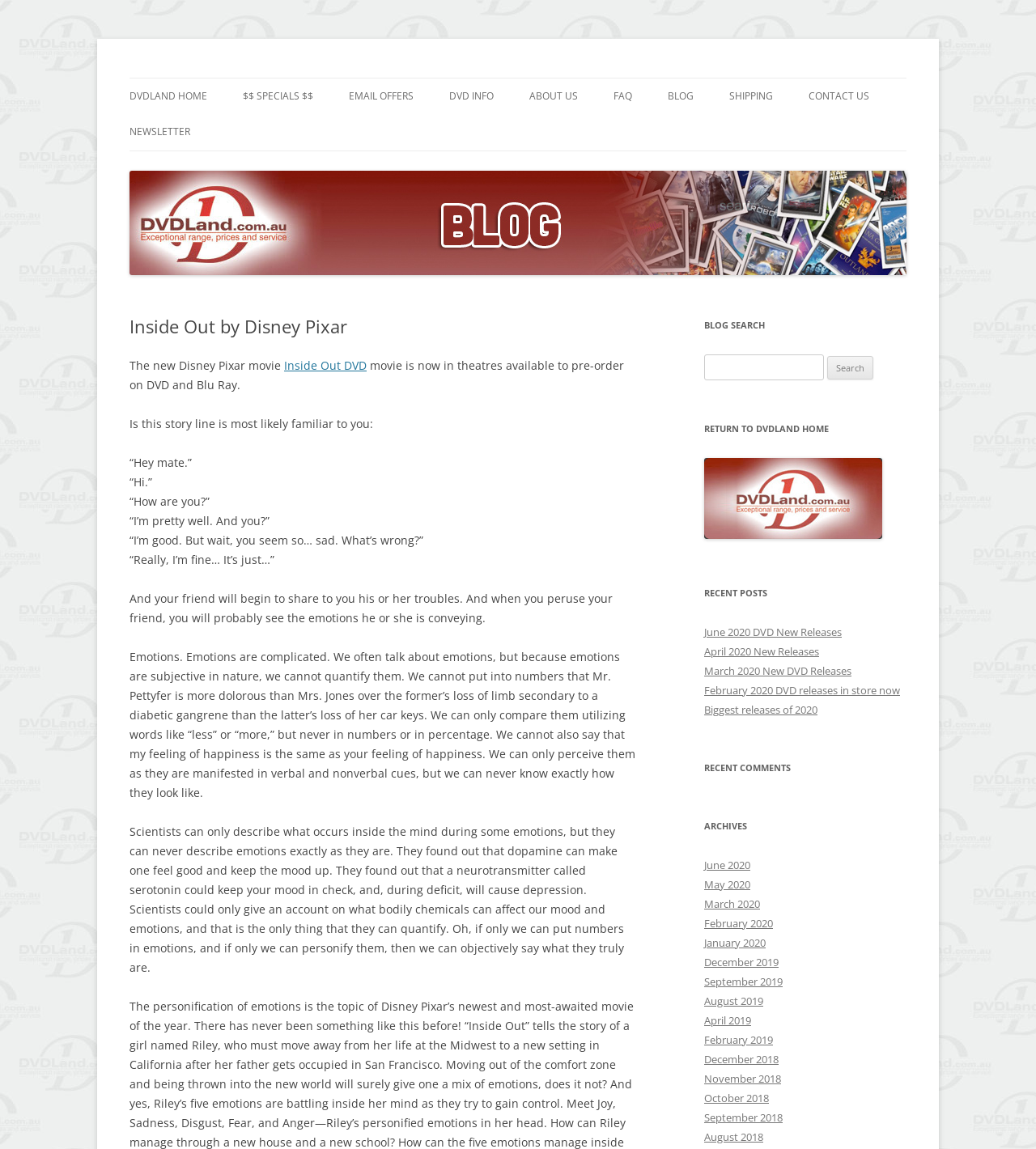Please provide a comprehensive answer to the question based on the screenshot: How many recent posts are listed?

In the right sidebar of the webpage, there is a section titled 'RECENT POSTS' that lists 5 recent posts, including 'June 2020 DVD New Releases', 'April 2020 New Releases', and others.